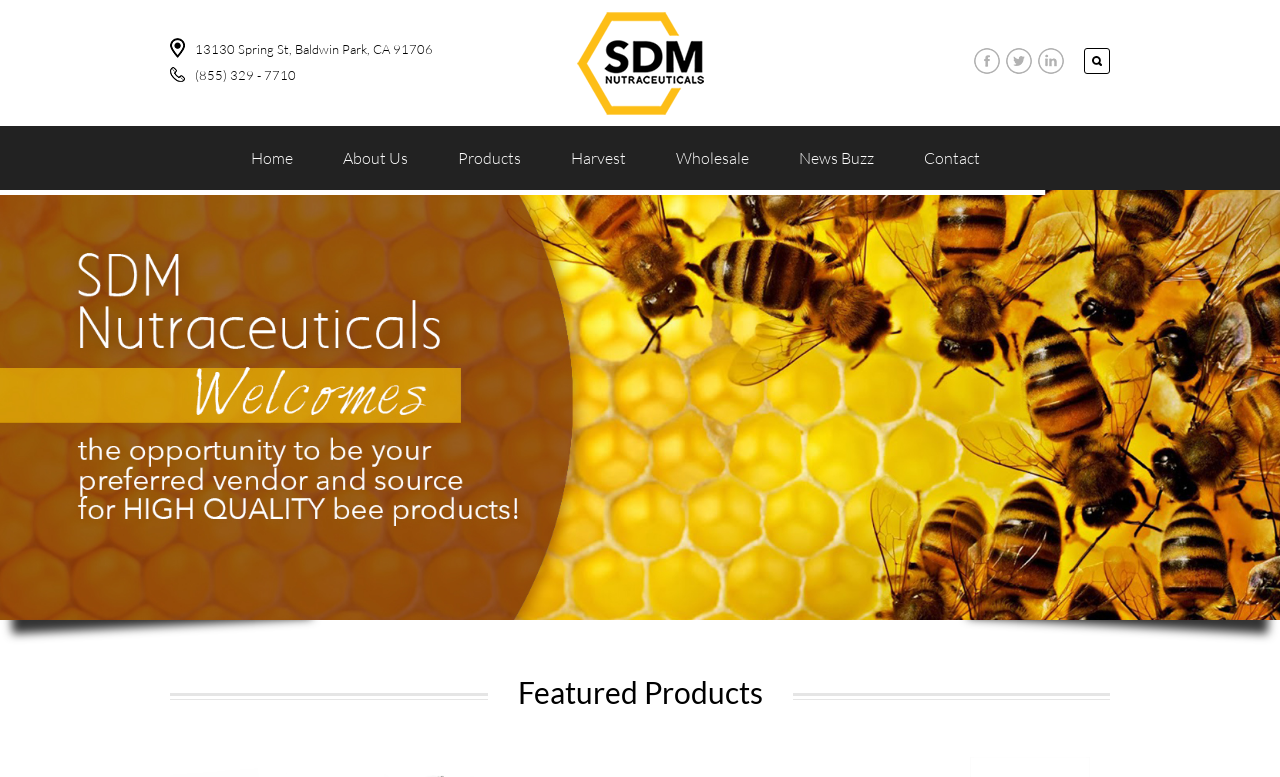What is the first product category?
Using the information from the image, give a concise answer in one word or a short phrase.

Home